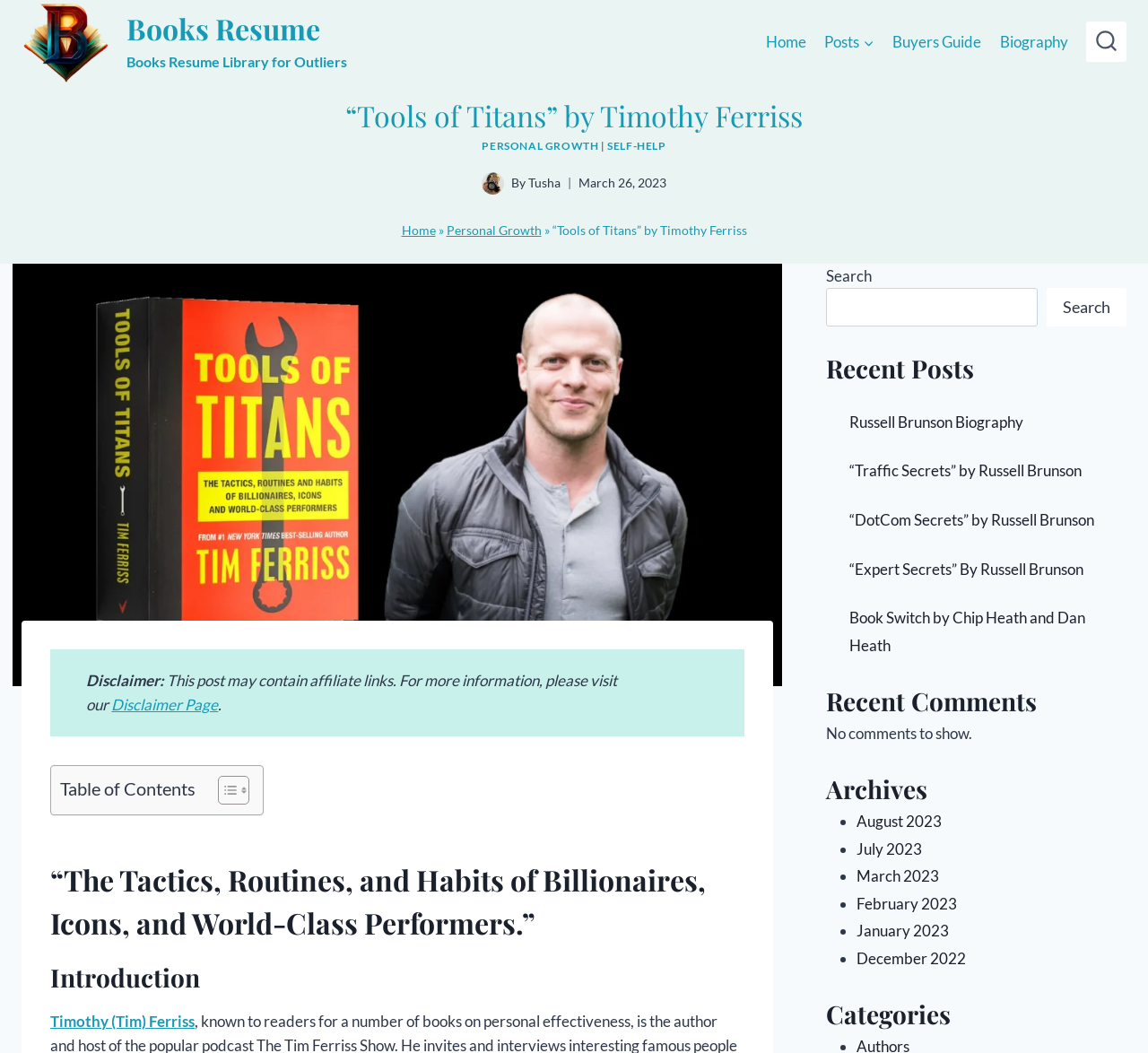Find the headline of the webpage and generate its text content.

“Tools of Titans” by Timothy Ferriss